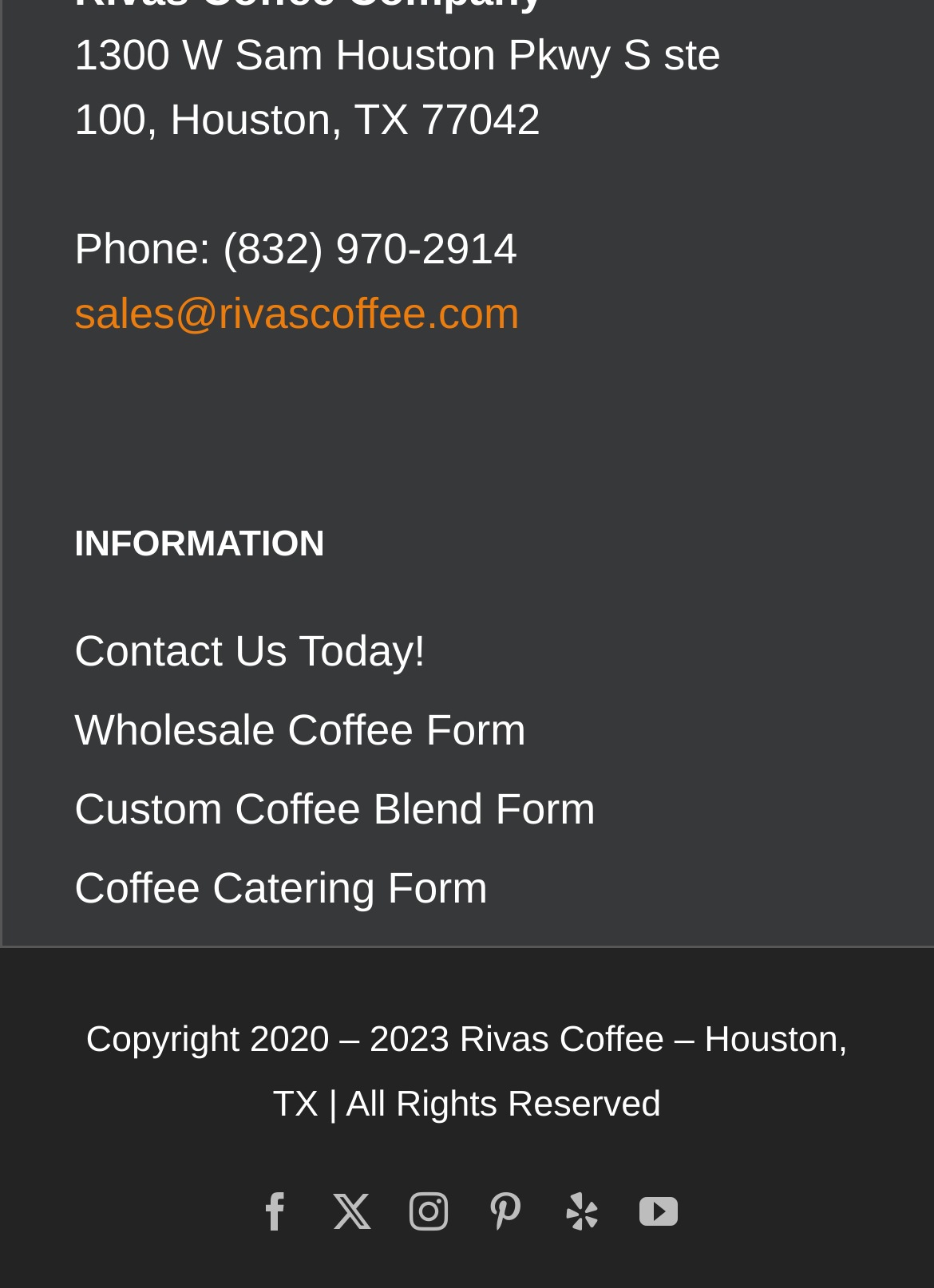What is the address of Rivas Coffee?
Answer the question with a thorough and detailed explanation.

I found the address by looking at the static text elements at the top of the webpage, which provide the address in two parts: '1300 W Sam Houston Pkwy S ste' and '100, Houston, TX 77042'.